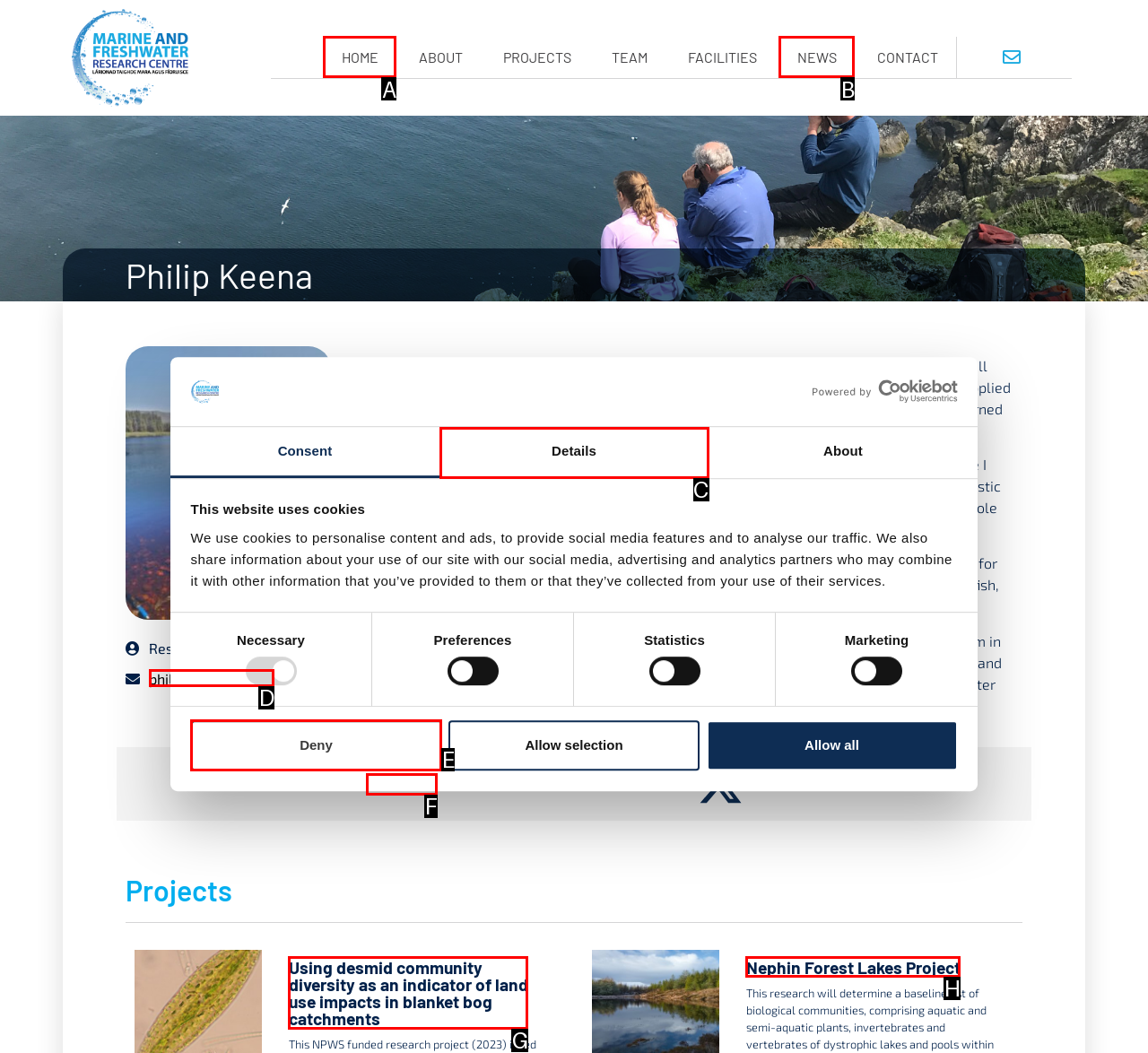Indicate which red-bounded element should be clicked to perform the task: Contact Philip Keena via email Answer with the letter of the correct option.

D